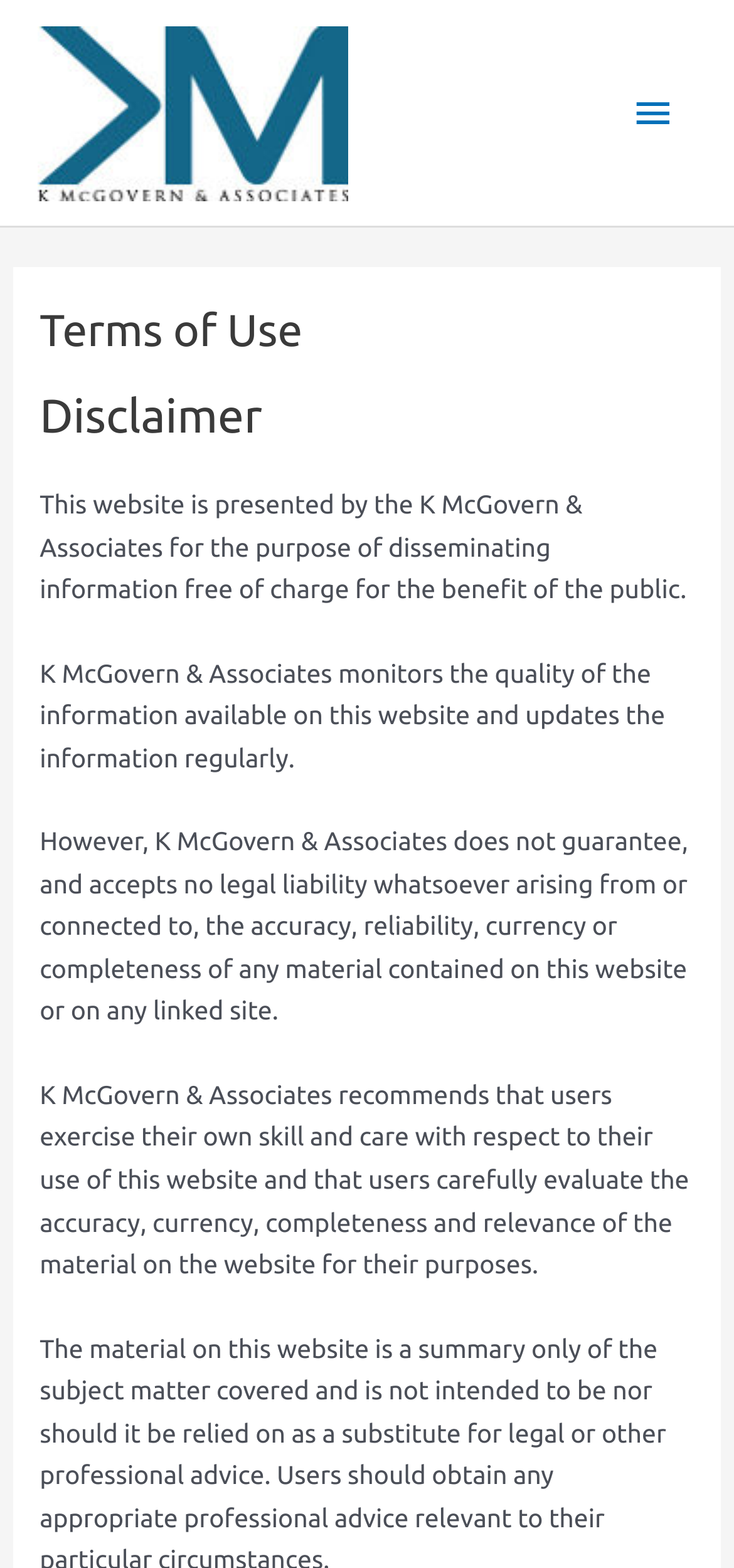Use a single word or phrase to answer the question: Who is responsible for the website's content?

K McGovern & Associates